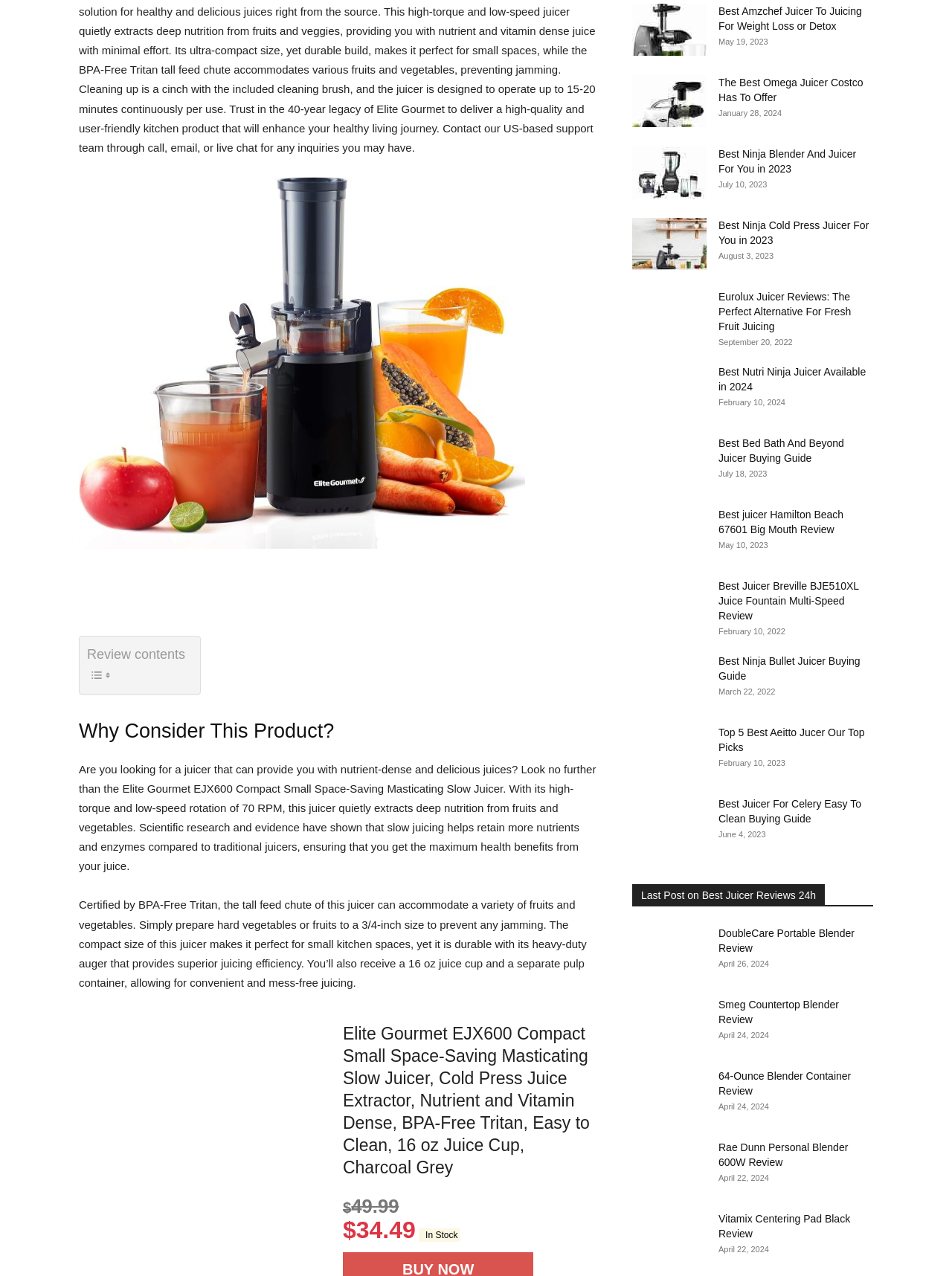Locate the bounding box coordinates of the clickable part needed for the task: "Learn more about the Elite Gourmet EJX600 Compact Small Space-Saving Masticating Slow Juicer".

[0.083, 0.445, 0.627, 0.483]